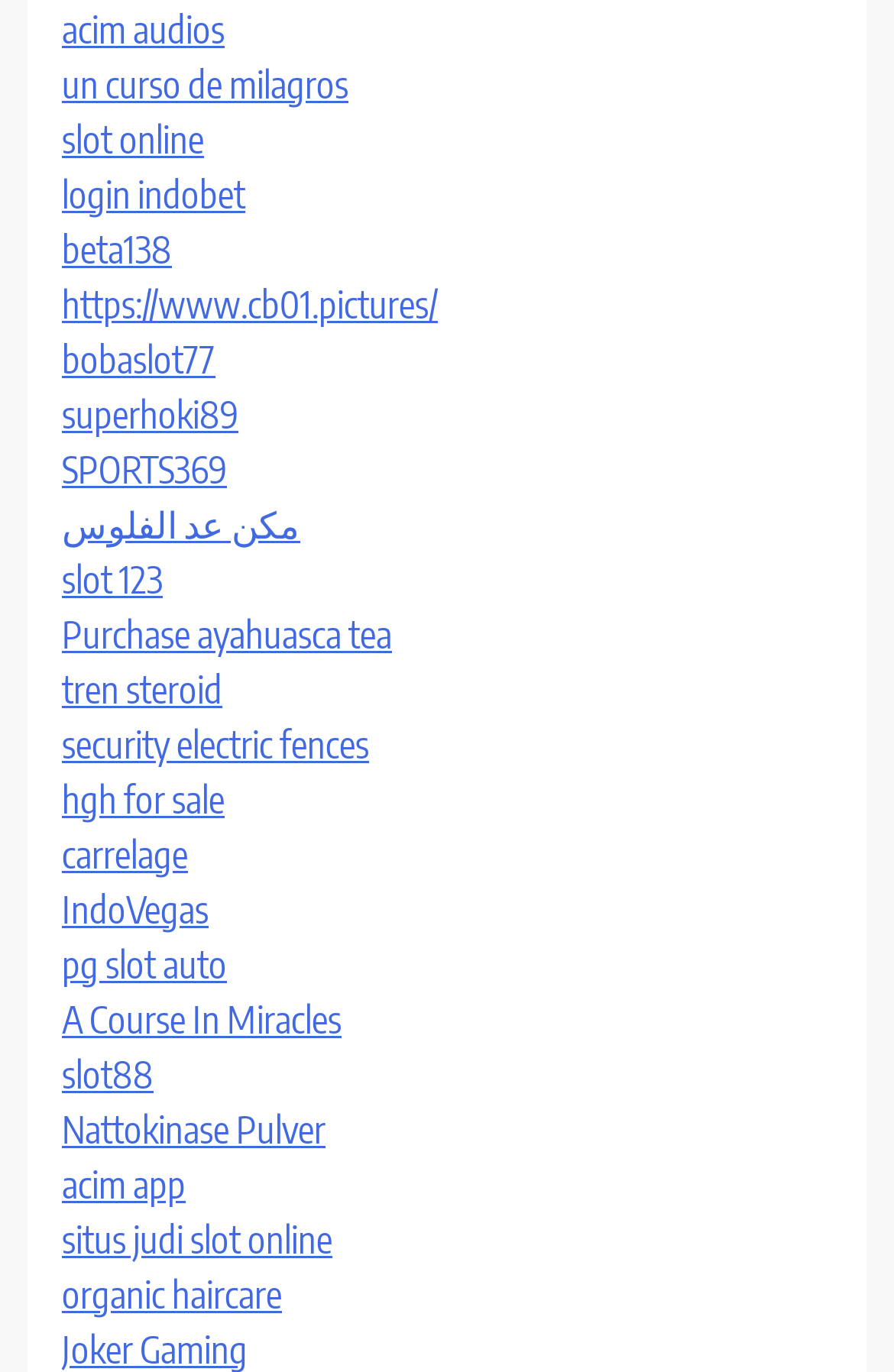Using the element description: "New Psychoactive Substances", determine the bounding box coordinates. The coordinates should be in the format [left, top, right, bottom], with values between 0 and 1.

None